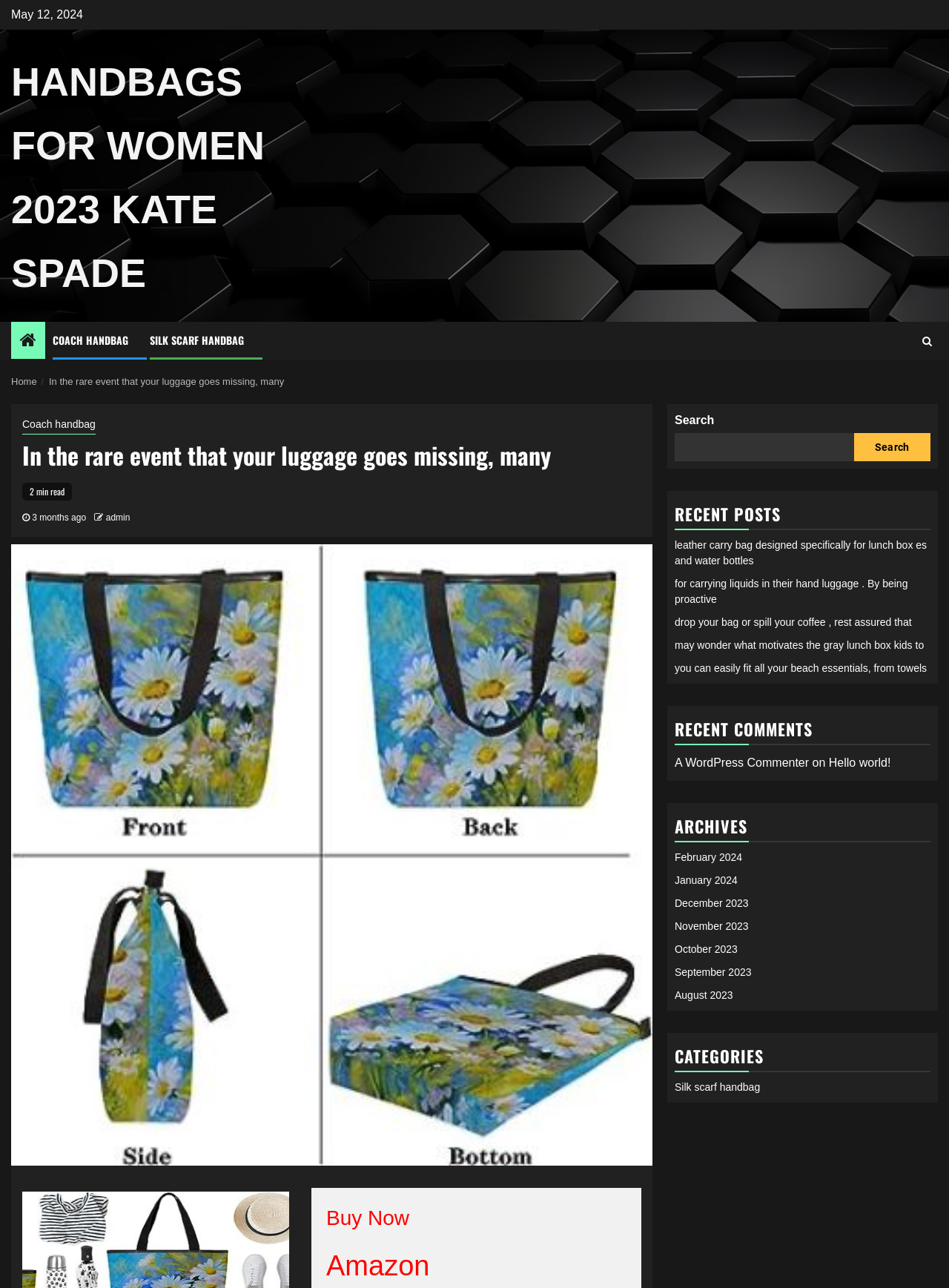Show me the bounding box coordinates of the clickable region to achieve the task as per the instruction: "Go to Archives".

[0.711, 0.629, 0.98, 0.654]